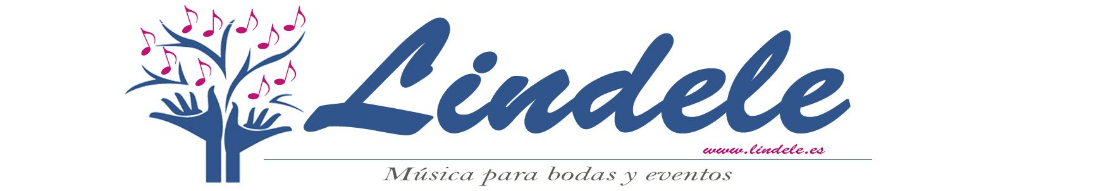What is the focus of Lindele's services?
Please provide a single word or phrase as your answer based on the screenshot.

Weddings and events